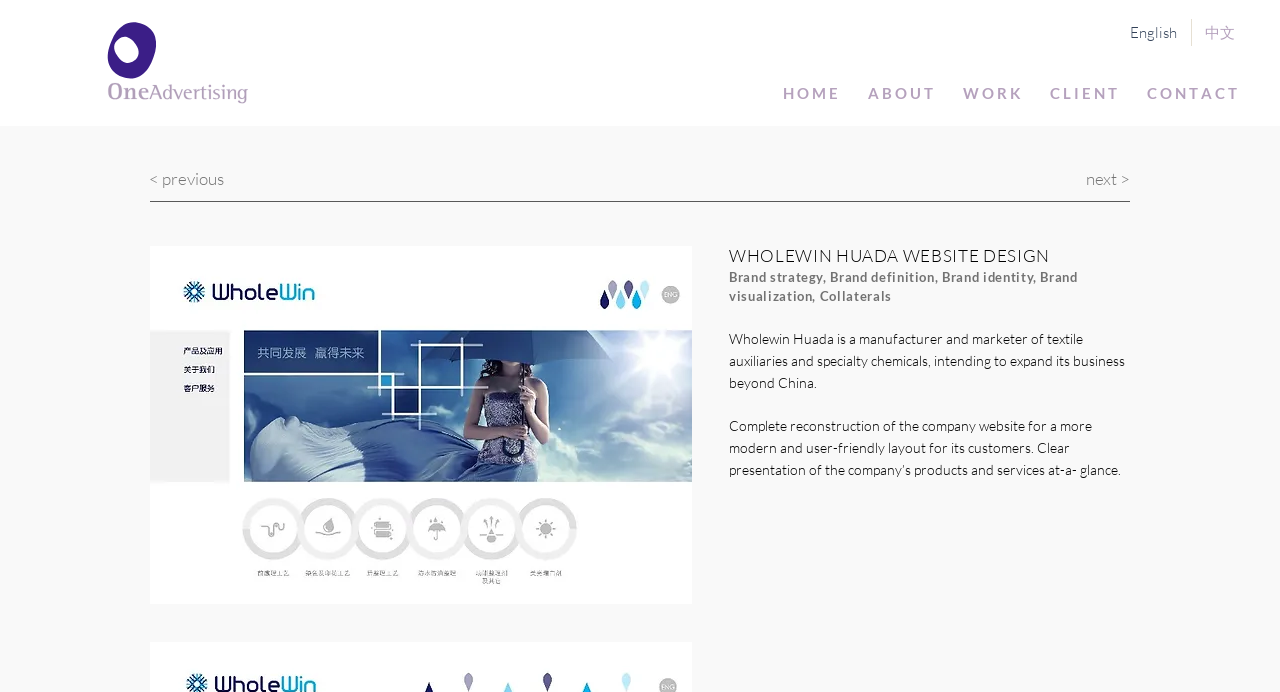How many navigation links are there?
Refer to the screenshot and answer in one word or phrase.

5